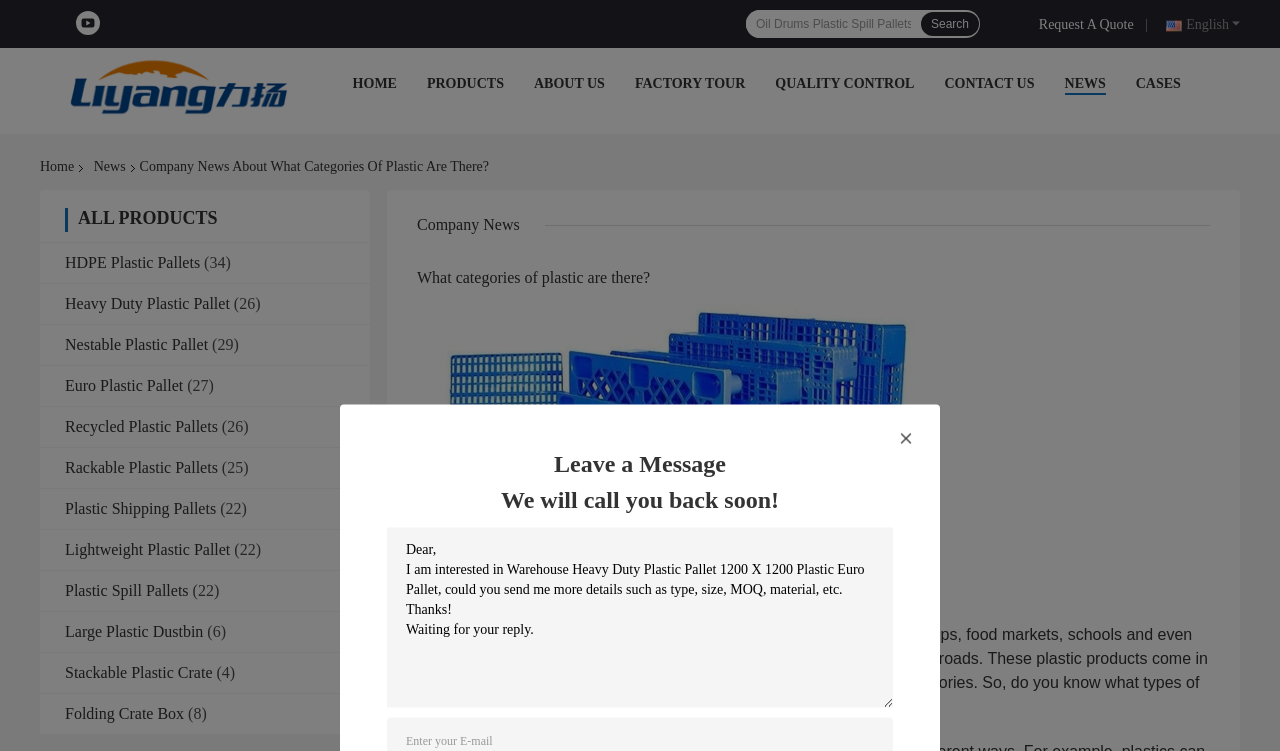Respond to the question below with a single word or phrase:
What is the purpose of the textbox?

Enter inquiry details